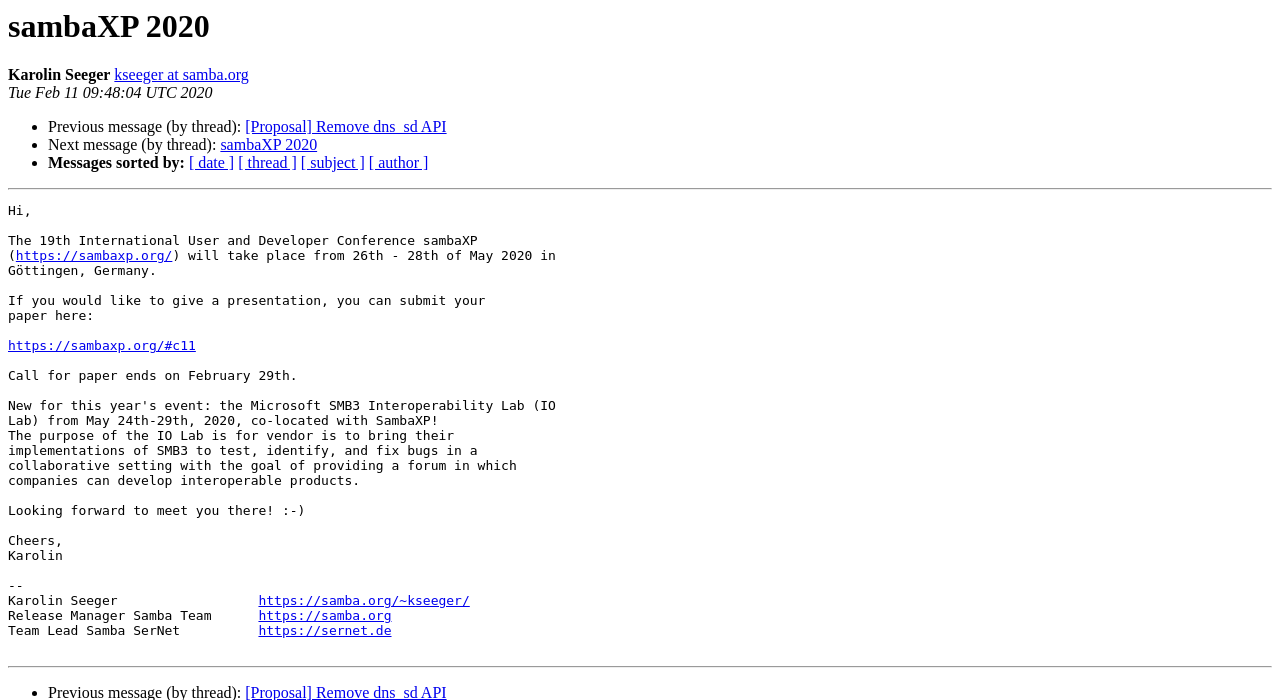What is Karolin Seeger's role in the Samba Team? From the image, respond with a single word or brief phrase.

Release Manager